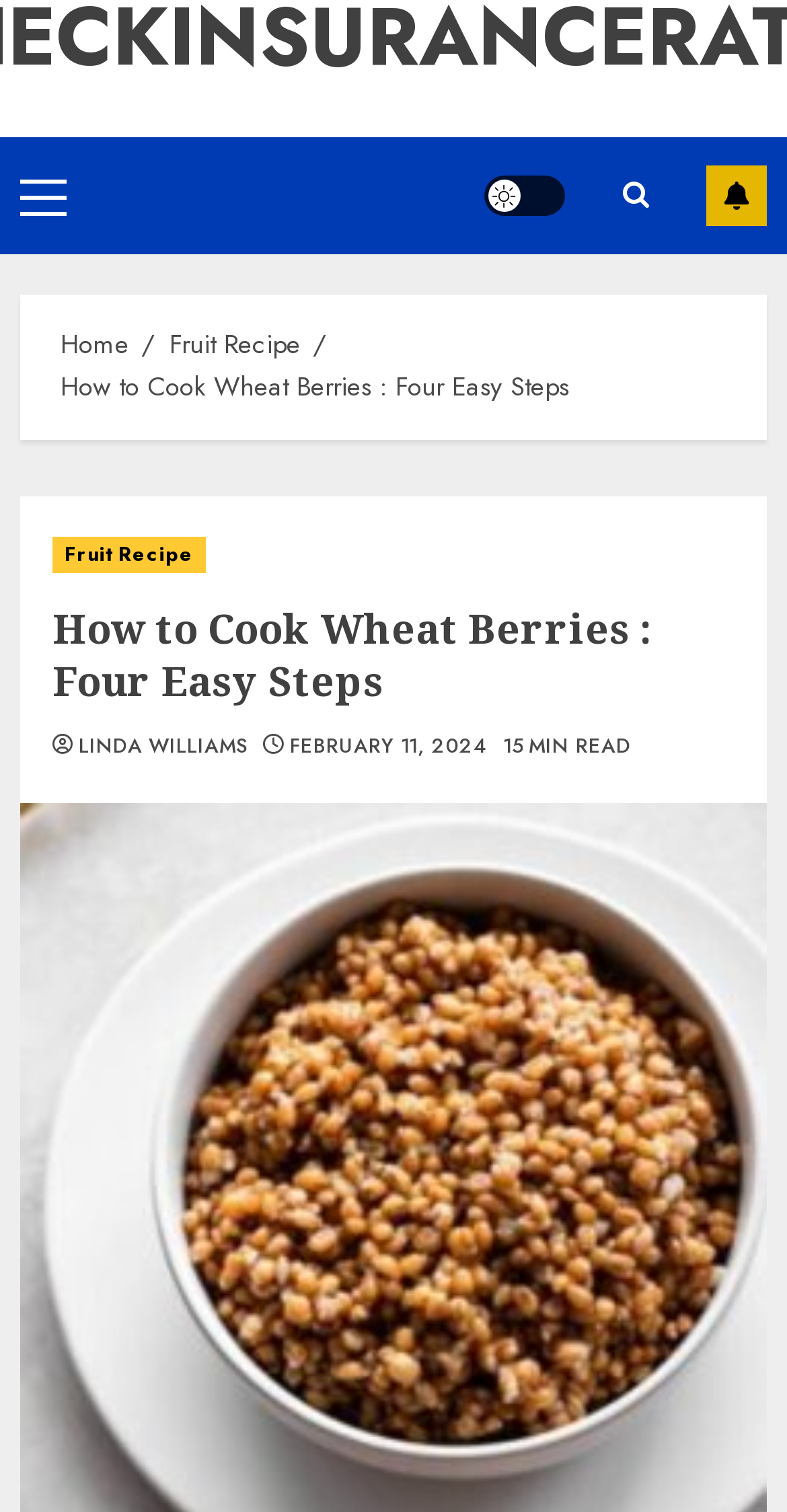Find the coordinates for the bounding box of the element with this description: "Fruit Recipe".

[0.215, 0.215, 0.382, 0.242]